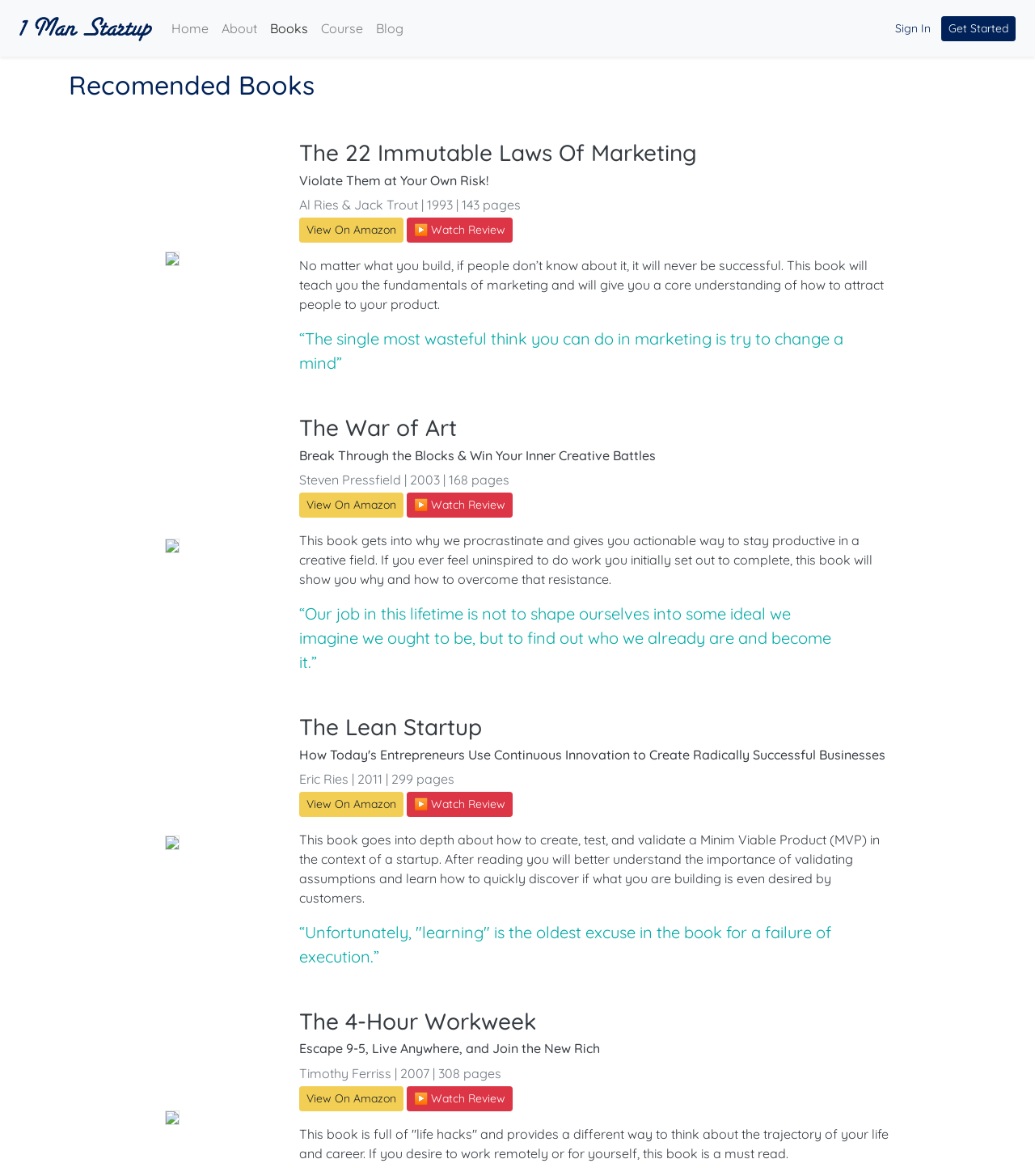Please determine the bounding box coordinates of the element to click in order to execute the following instruction: "Watch the review of 'The War of Art'". The coordinates should be four float numbers between 0 and 1, specified as [left, top, right, bottom].

[0.393, 0.419, 0.495, 0.44]